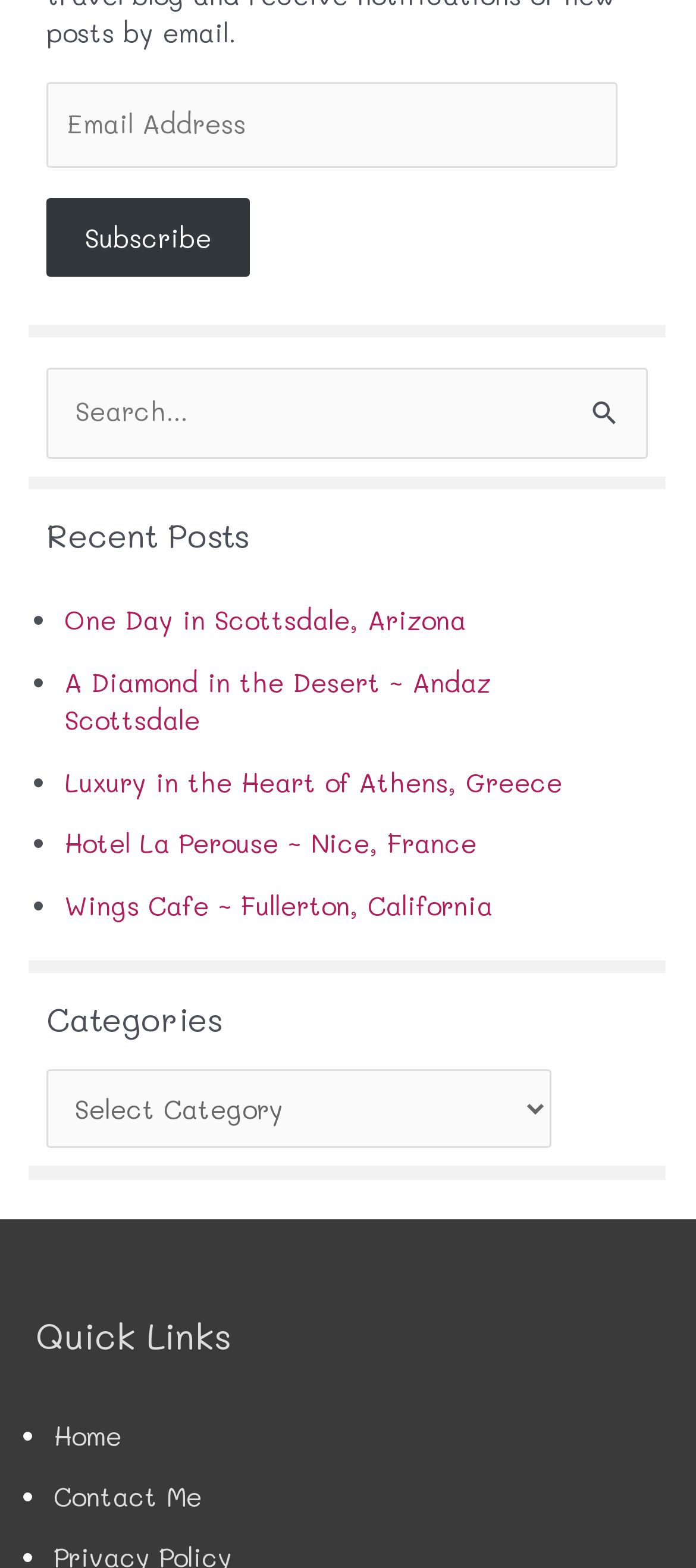Answer the question using only a single word or phrase: 
What is the purpose of the textbox at the top?

Email Address